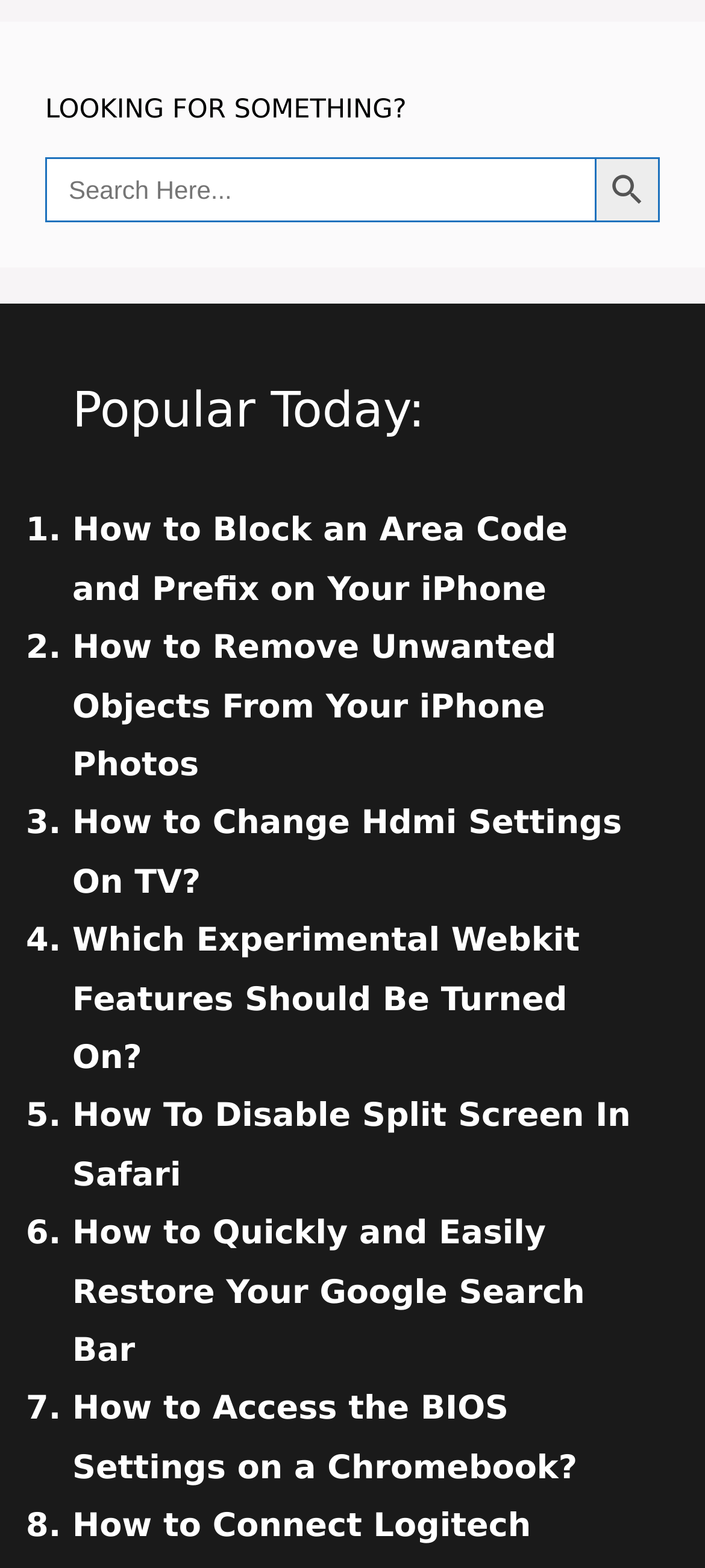Determine the bounding box coordinates of the clickable region to carry out the instruction: "Explore how to change HDMI settings on TV".

[0.103, 0.513, 0.882, 0.575]